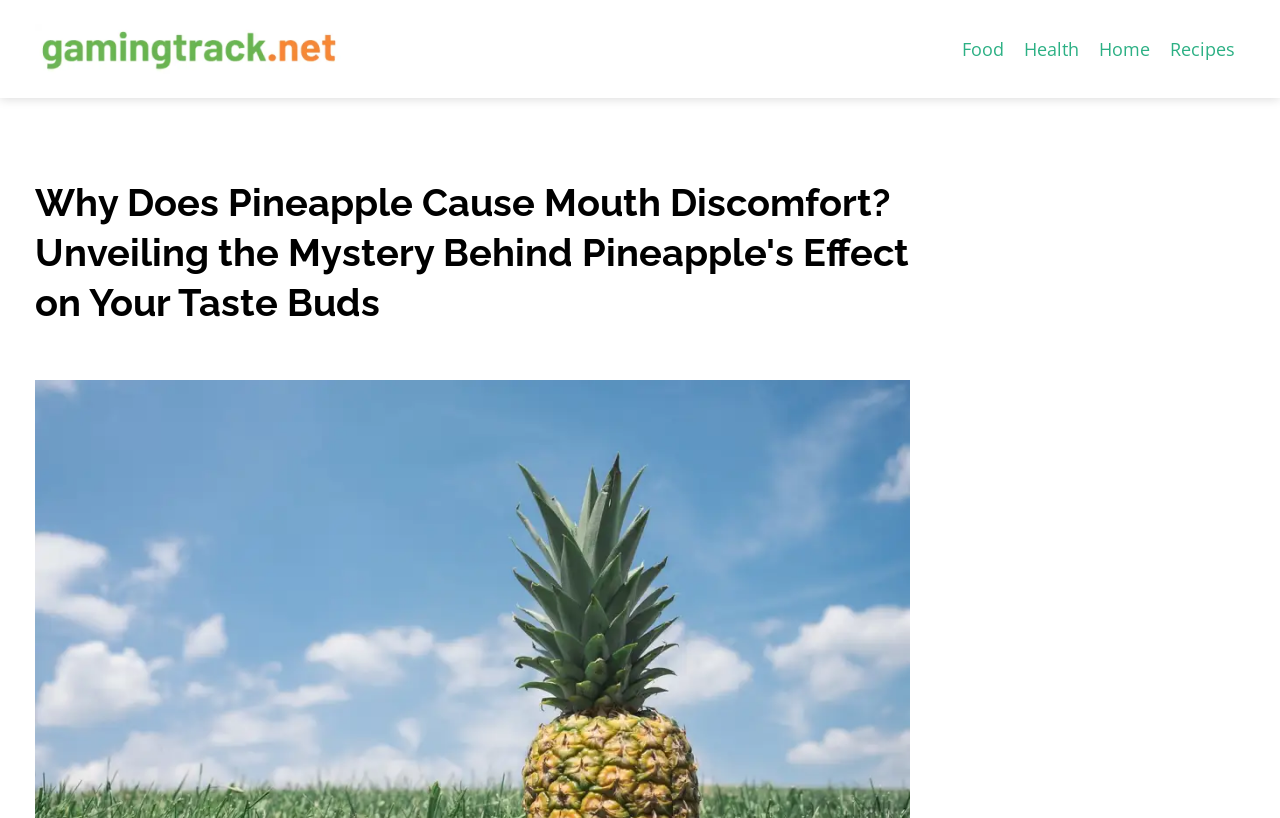How many navigation links are at the top?
Ensure your answer is thorough and detailed.

There are four navigation links at the top of the webpage, namely 'Food', 'Health', 'Home', and 'Recipes', which can be used to navigate to different sections of the website.